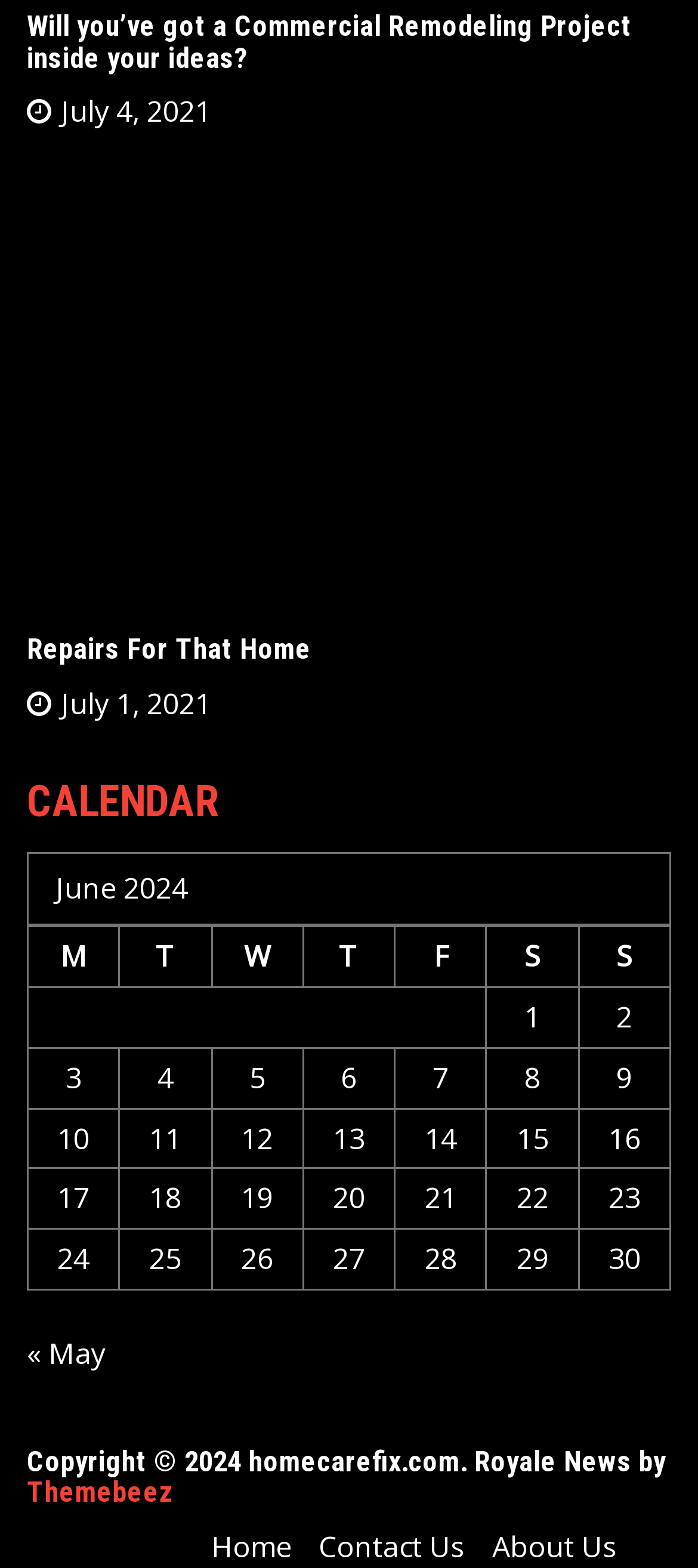Find the bounding box coordinates for the UI element that matches this description: "July 4, 2021November 1, 2021".

[0.038, 0.059, 0.303, 0.084]